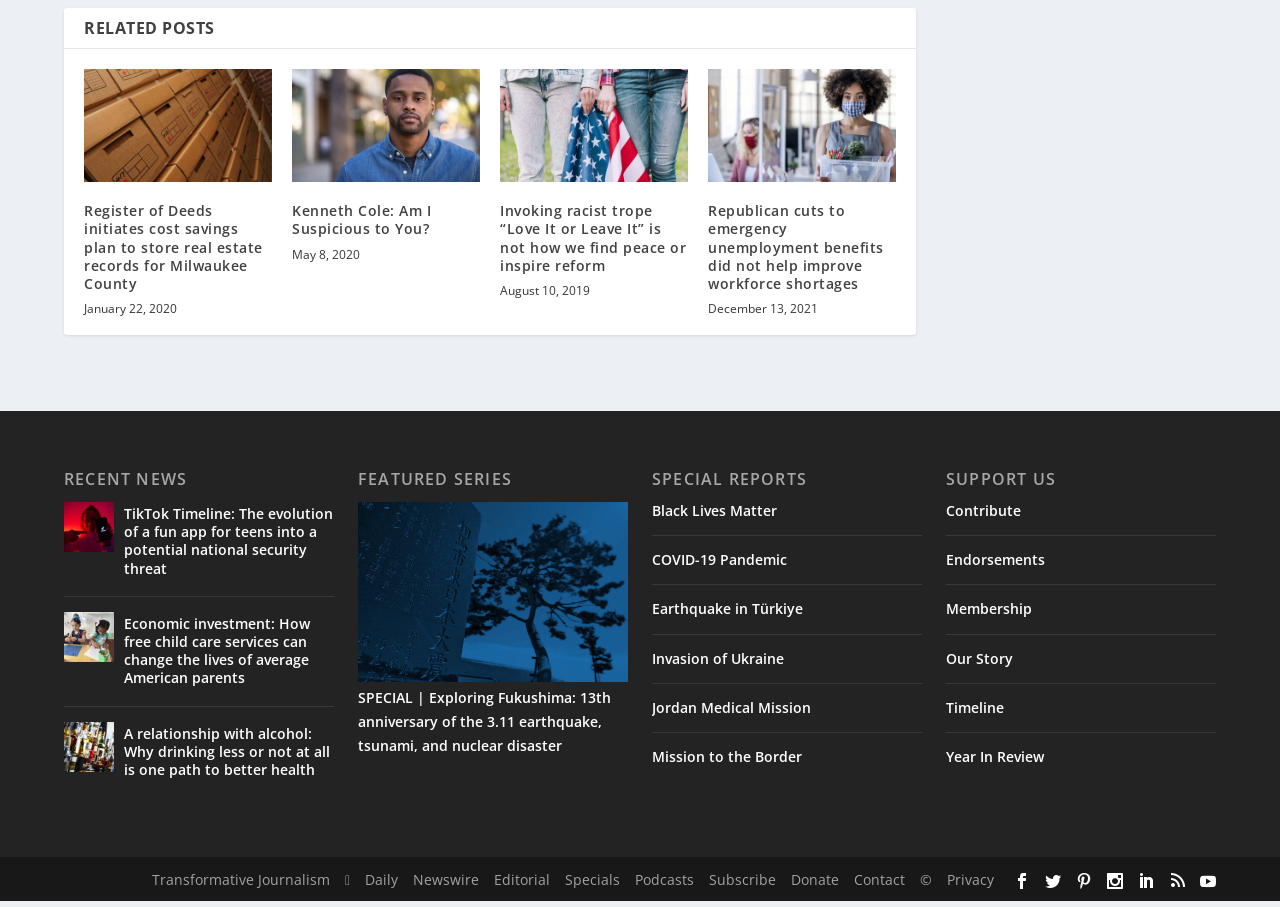Point out the bounding box coordinates of the section to click in order to follow this instruction: "Support the website".

[0.739, 0.511, 0.95, 0.528]